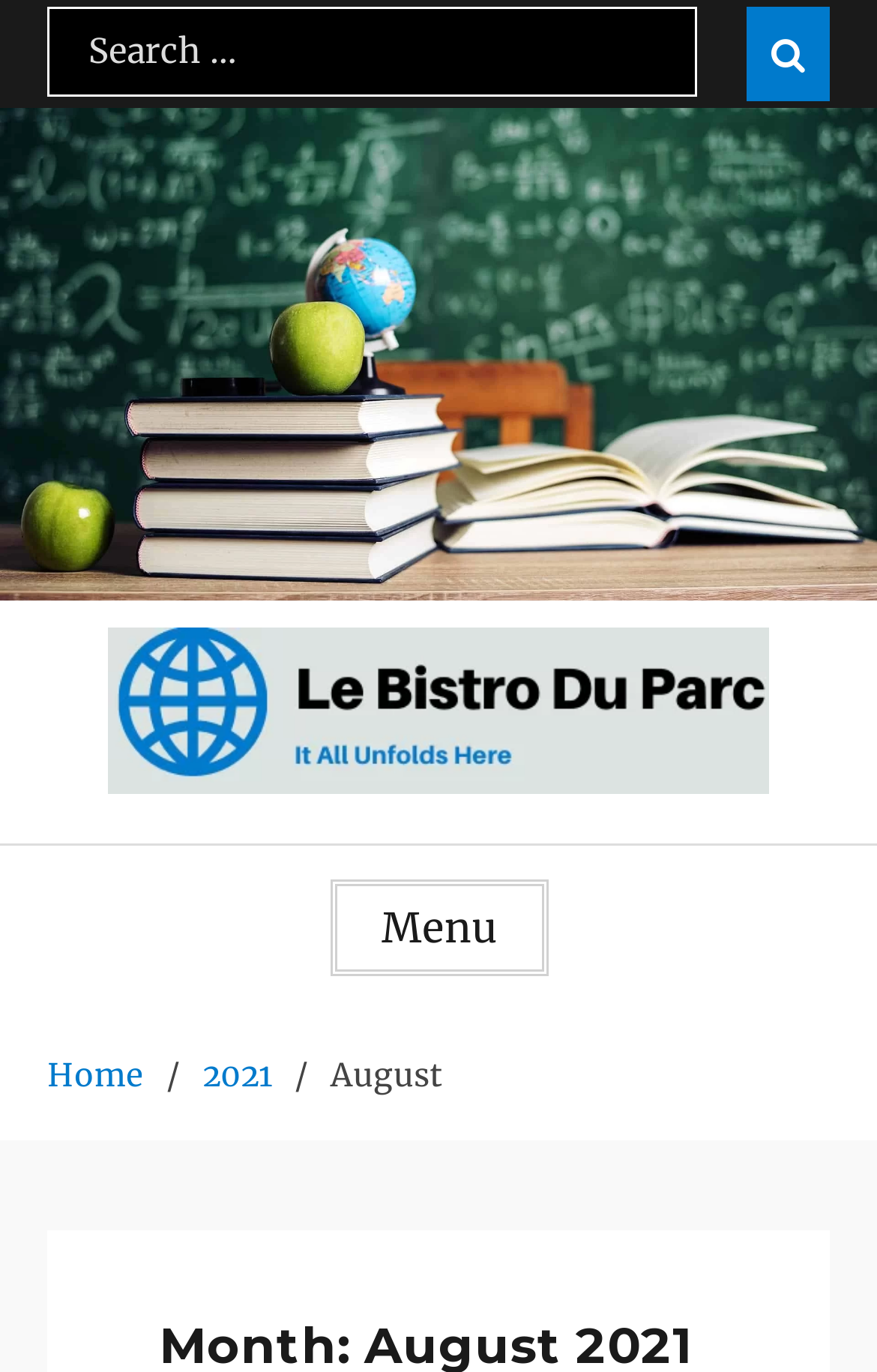Mark the bounding box of the element that matches the following description: "Search".

[0.852, 0.005, 0.947, 0.074]